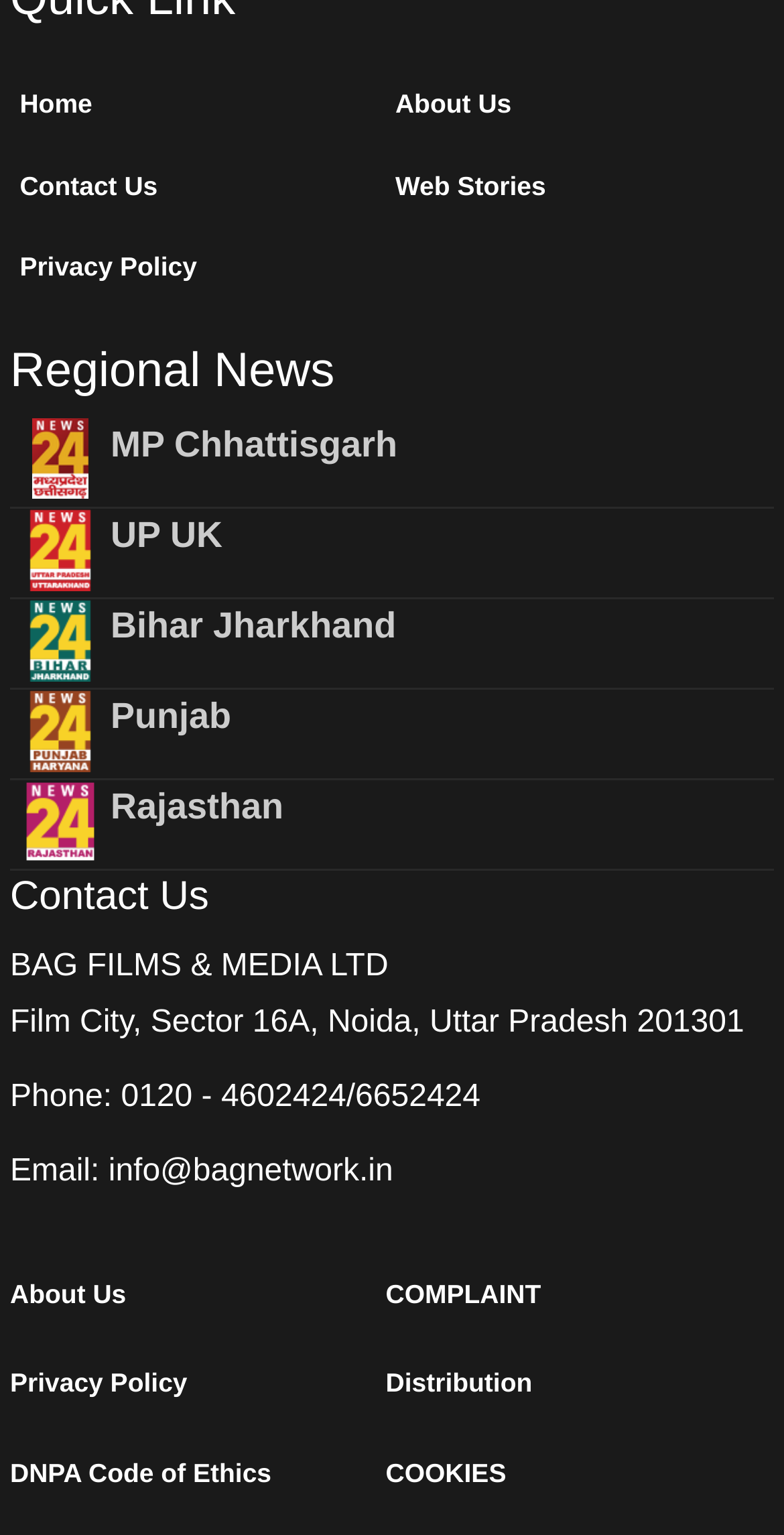Using the information in the image, give a detailed answer to the following question: How many regions are listed under 'Regional News'?

I counted the number of headings under the 'Regional News' section, which are 'MP Chhattisgarh', 'UP UK', 'Bihar Jharkhand', 'Punjab', 'Rajasthan', and 'News'. There are 6 in total.